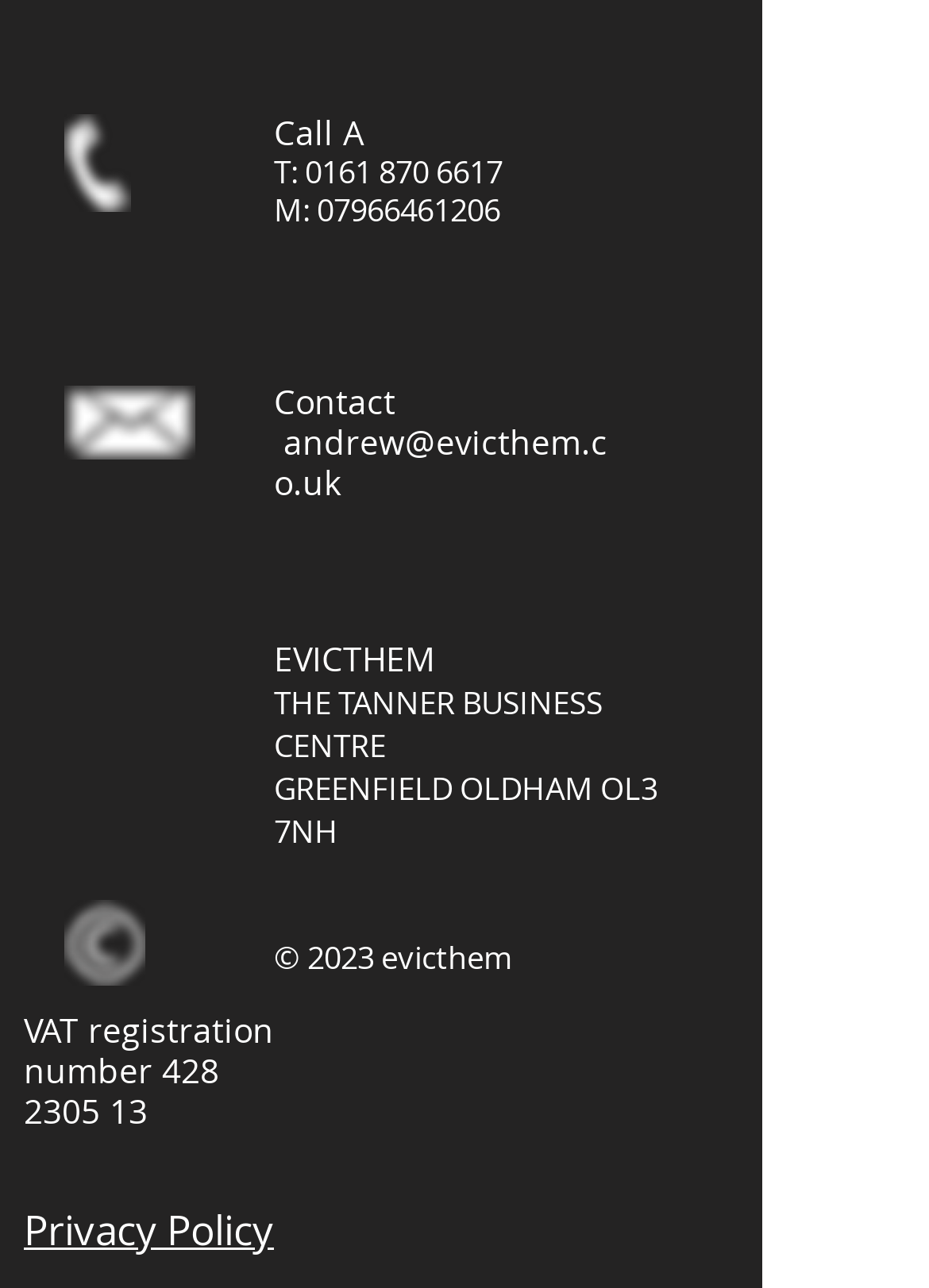What is the year of copyright?
Examine the screenshot and reply with a single word or phrase.

2023